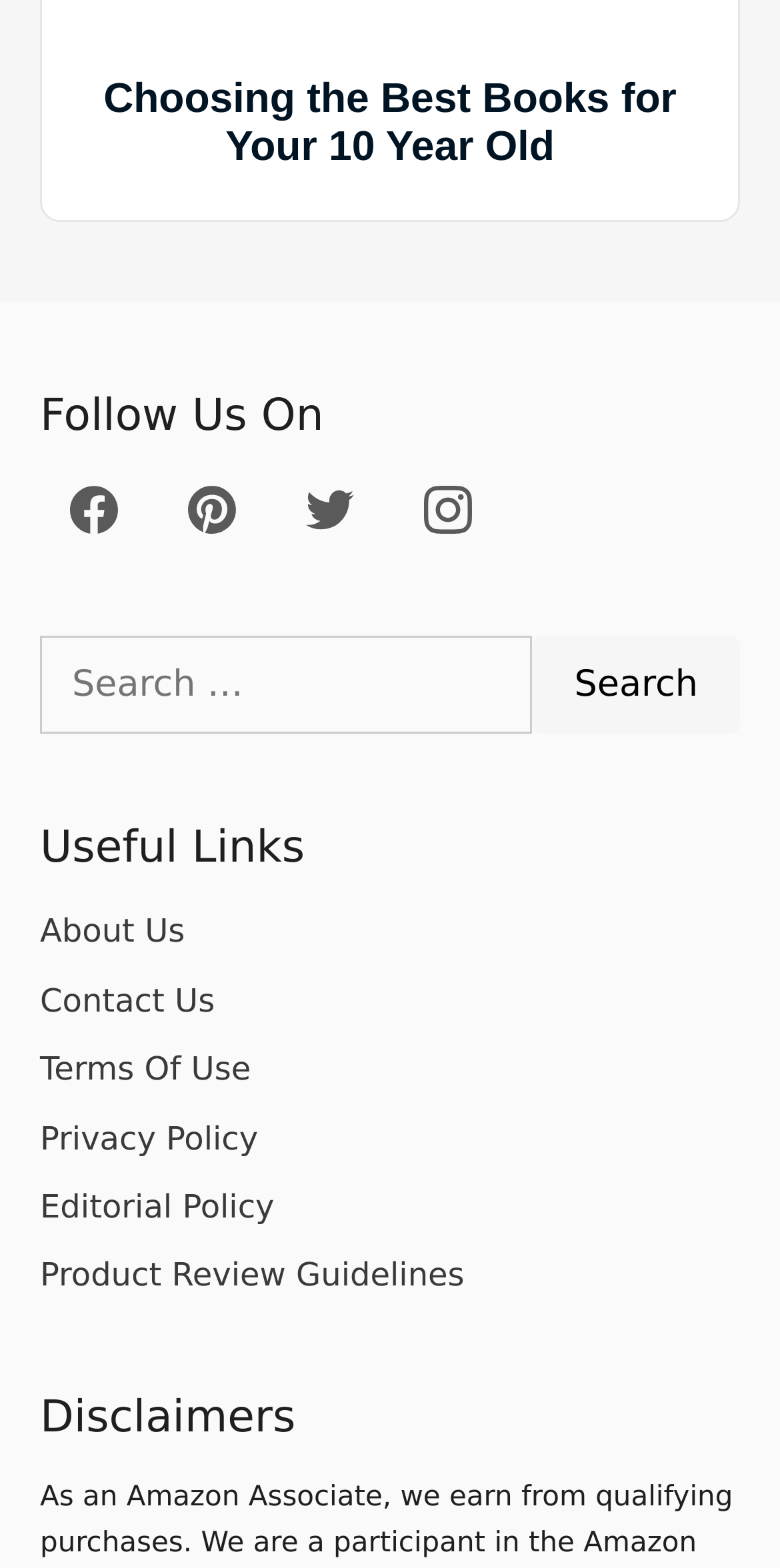Could you locate the bounding box coordinates for the section that should be clicked to accomplish this task: "Search for something".

[0.051, 0.406, 0.682, 0.468]